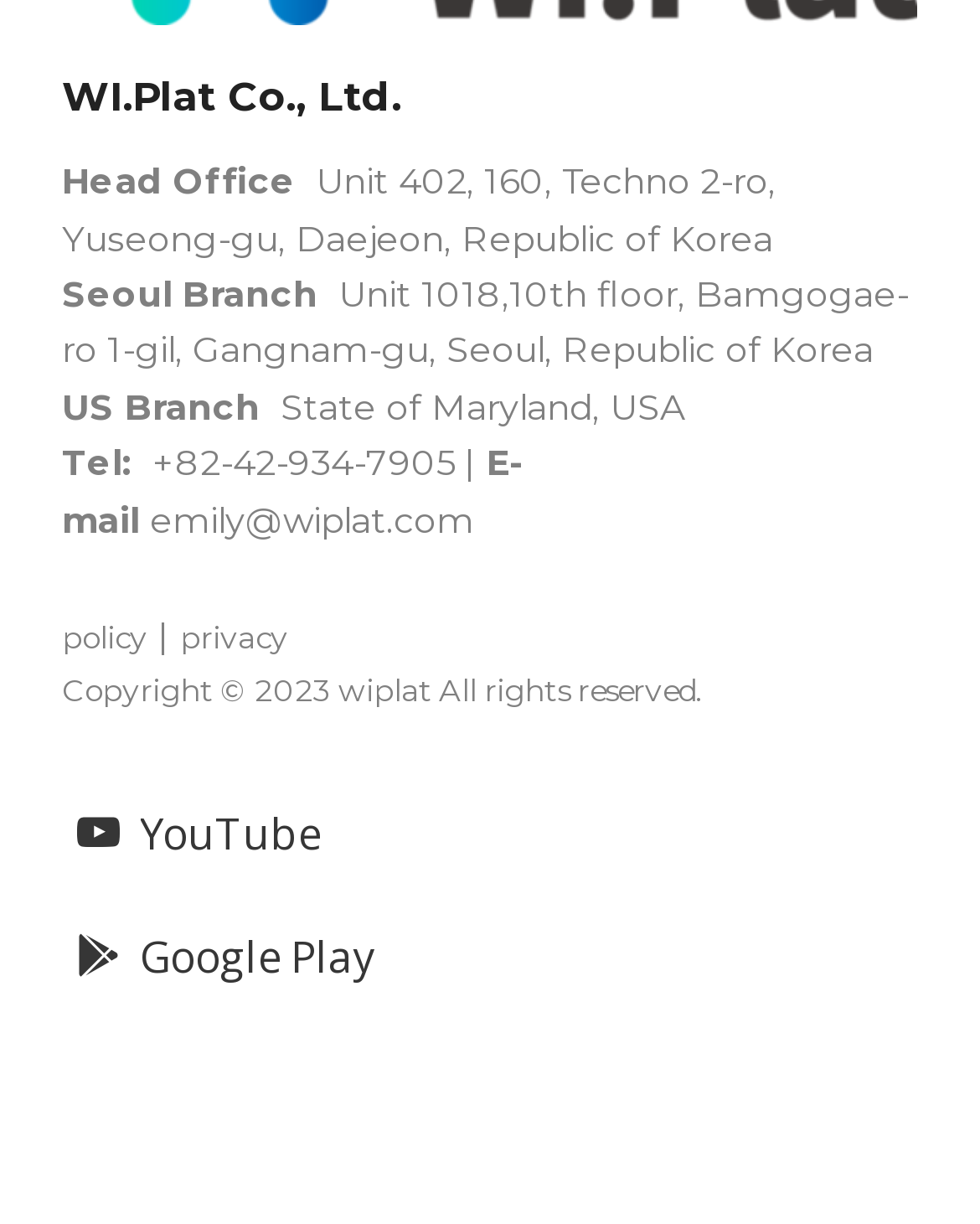What social media platforms are linked on the webpage?
Make sure to answer the question with a detailed and comprehensive explanation.

The webpage has links to two social media platforms: YouTube and Google Play, which are located at the bottom of the webpage.